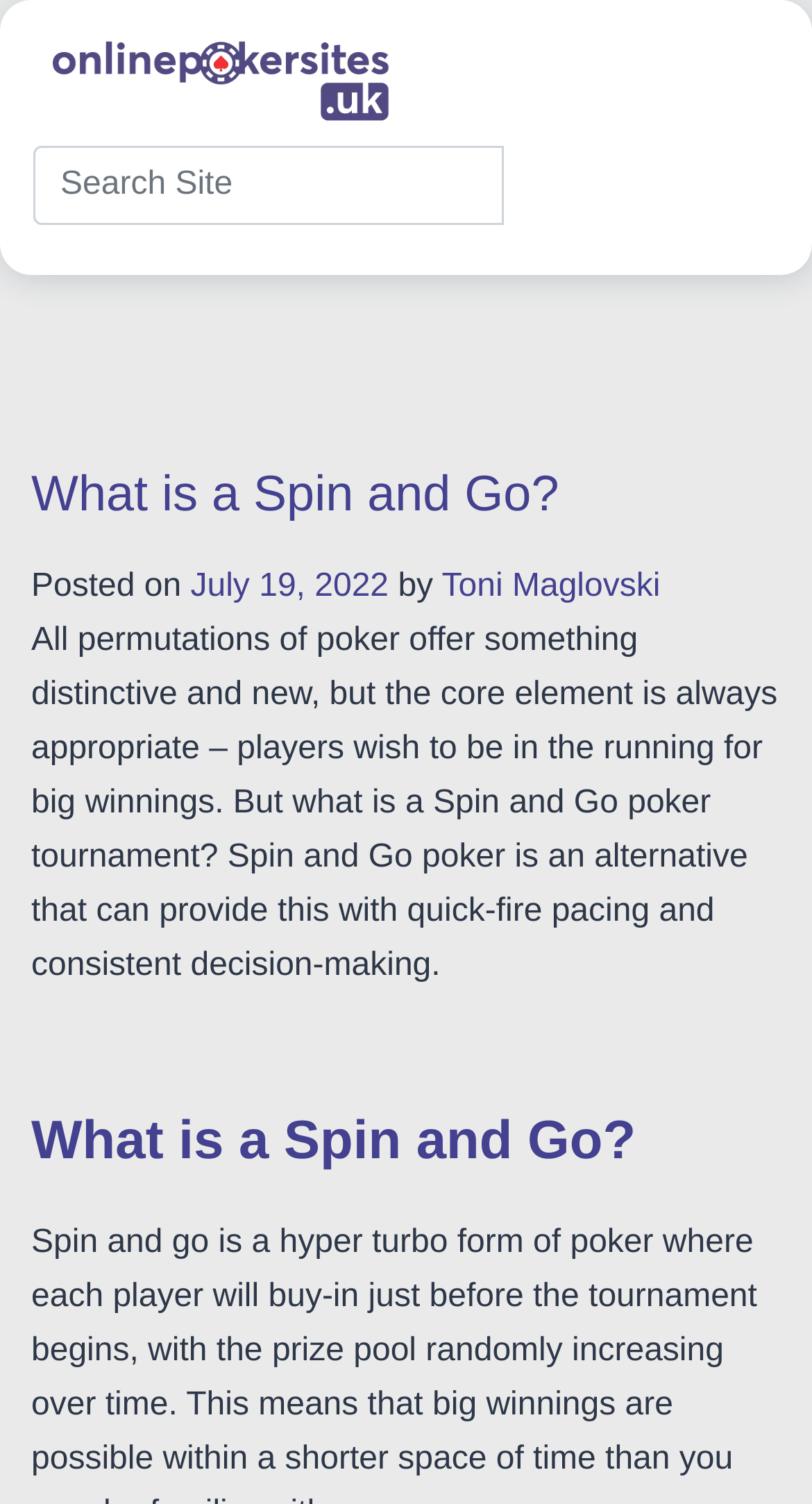What is the purpose of the search box?
Answer the question with detailed information derived from the image.

I found the purpose of the search box by looking at the text inside the search box, which is 'Search Site', indicating that it is used to search the website.